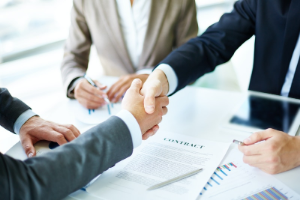What is in the background?
Using the image as a reference, give an elaborate response to the question.

In the background of the image, additional paperwork and a digital tablet are visible, implying that the individuals have thoroughly examined financial data and performed due diligence before finalizing the contract.